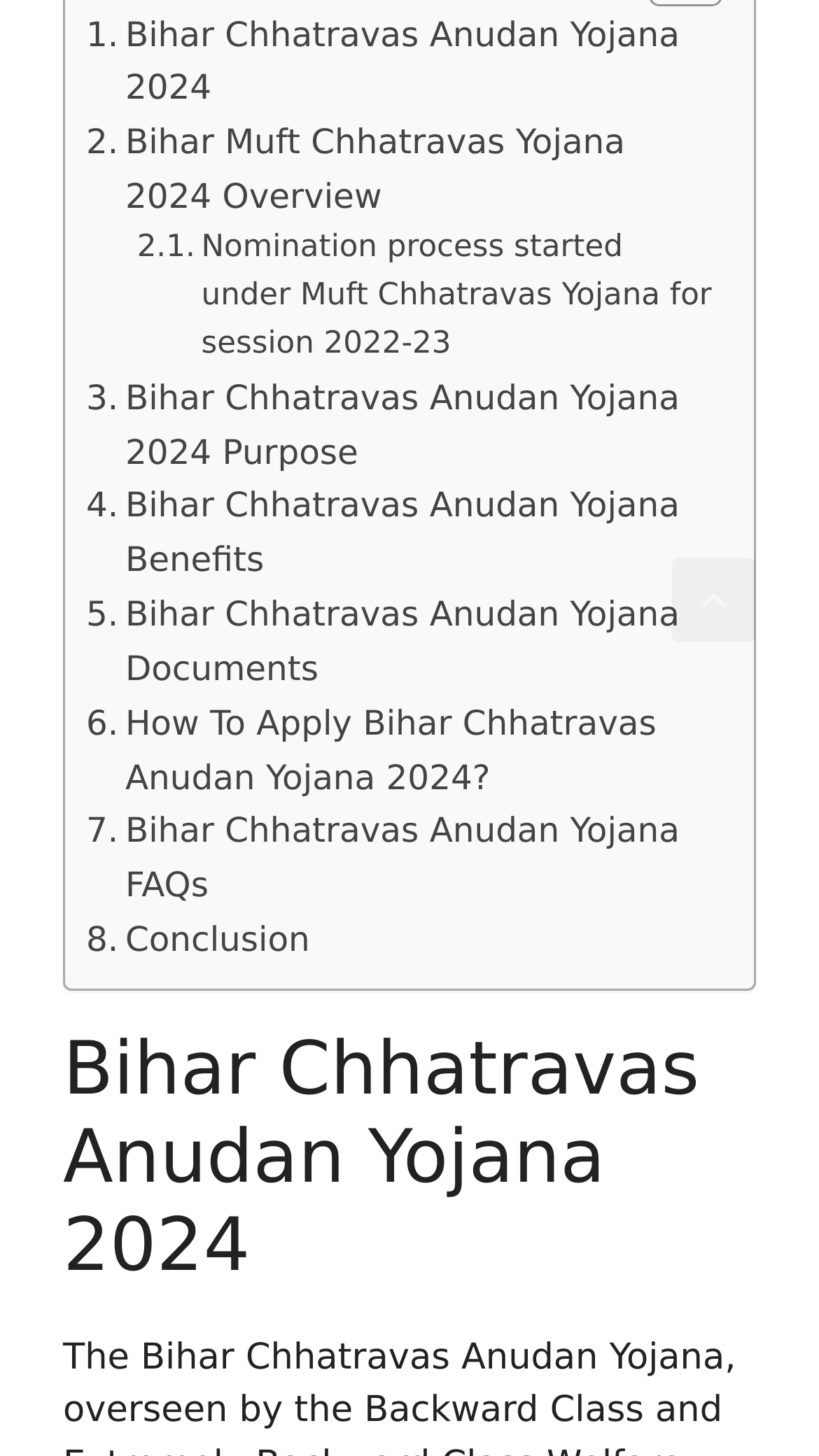Locate the bounding box coordinates of the segment that needs to be clicked to meet this instruction: "Click the logo of BussinFeed.com".

None